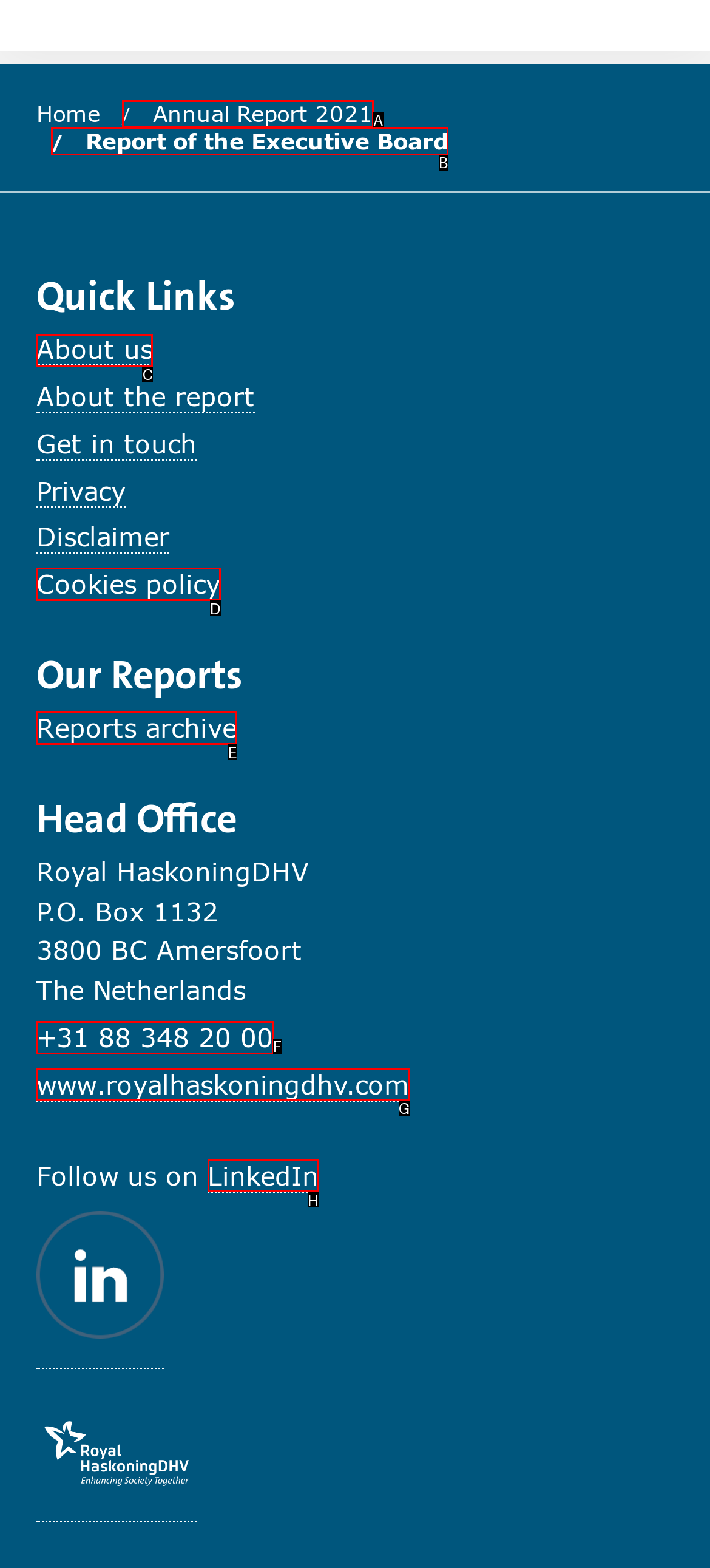To complete the task: View What's On, which option should I click? Answer with the appropriate letter from the provided choices.

None